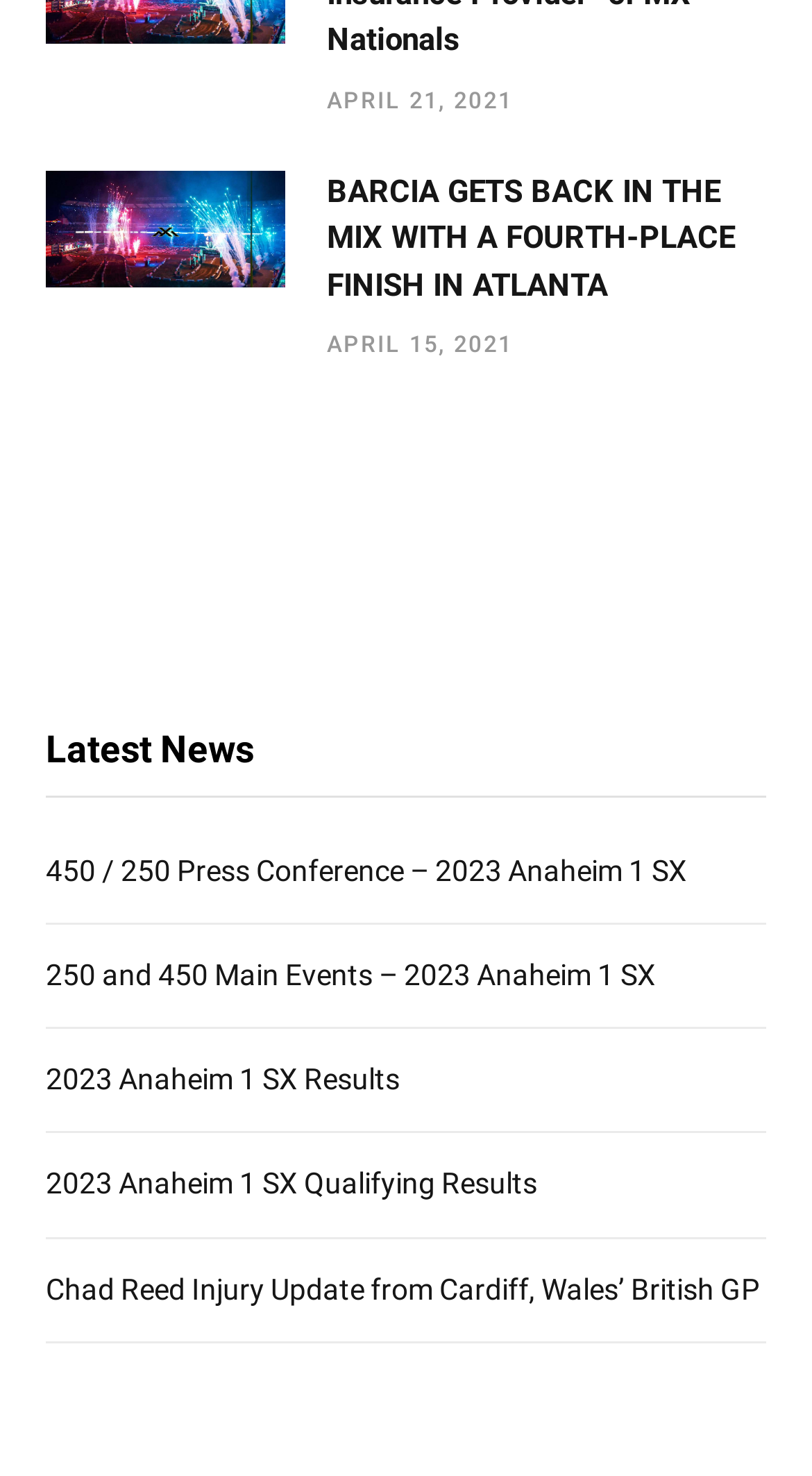Find the bounding box coordinates of the clickable area required to complete the following action: "read article about Barcia's fourth-place finish in Atlanta".

[0.403, 0.114, 0.944, 0.209]